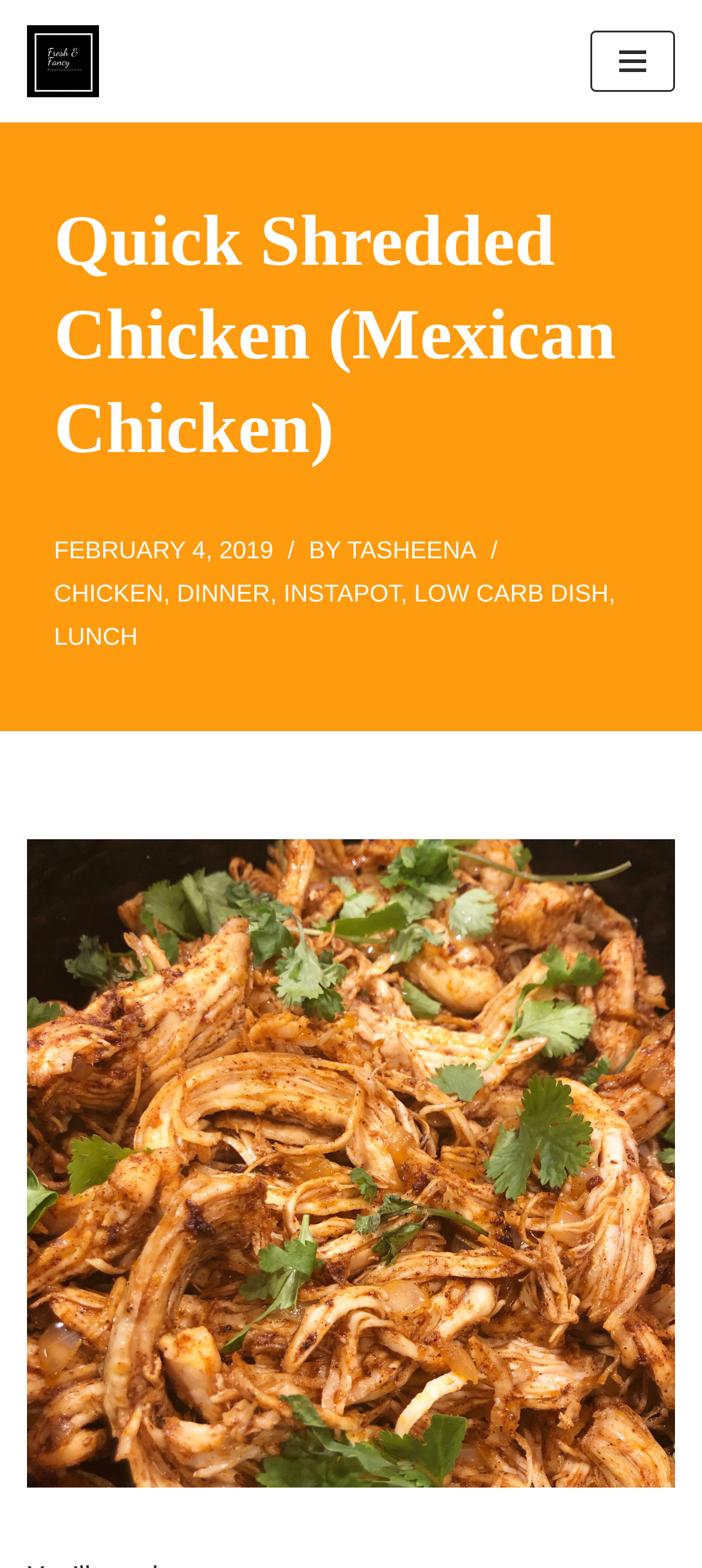Give the bounding box coordinates for the element described as: "Skip to content".

[0.0, 0.037, 0.077, 0.06]